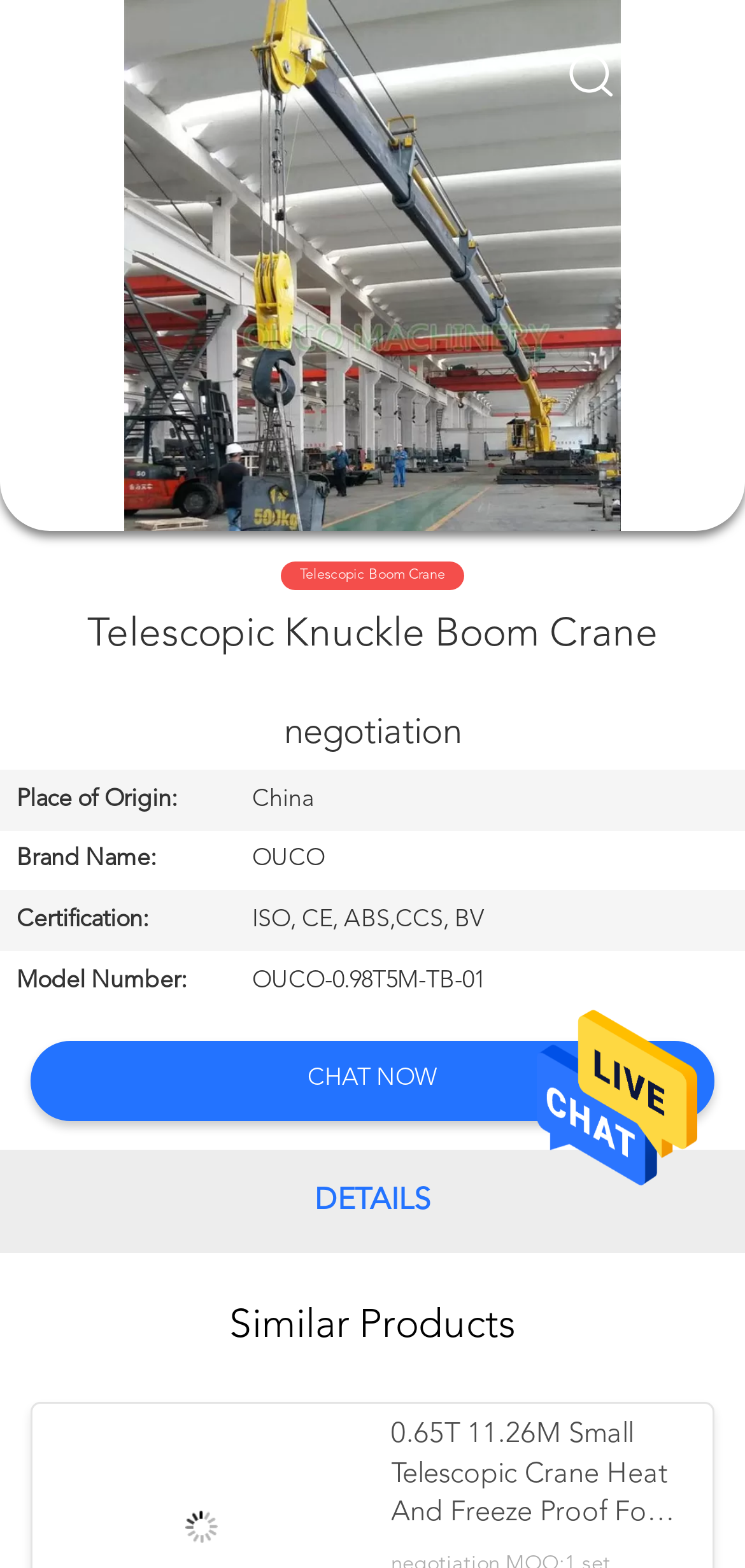Locate the bounding box coordinates of the clickable area needed to fulfill the instruction: "Chat with us".

[0.04, 0.664, 0.96, 0.715]